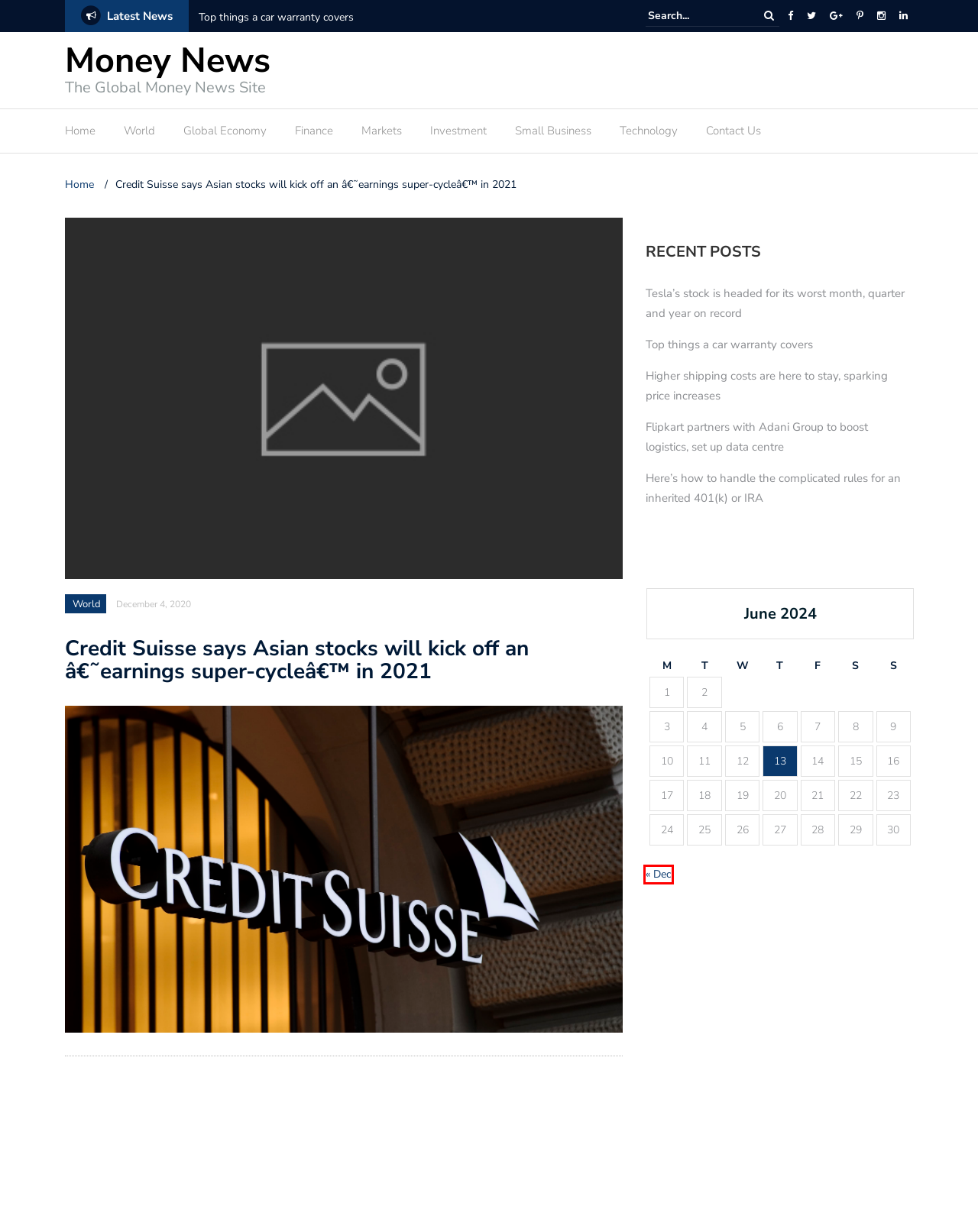Analyze the webpage screenshot with a red bounding box highlighting a UI element. Select the description that best matches the new webpage after clicking the highlighted element. Here are the options:
A. Investment Archives %% - Money News
B. Markets Archives %% - Money News
C. Top things a car warranty covers %% - Money News
D. Finance Archives %% - Money News
E. December 2022 - Money News
F. Small Business Archives %% - Money News
G. Technology Archives %% - Money News
H. World Archives %% - Money News

E